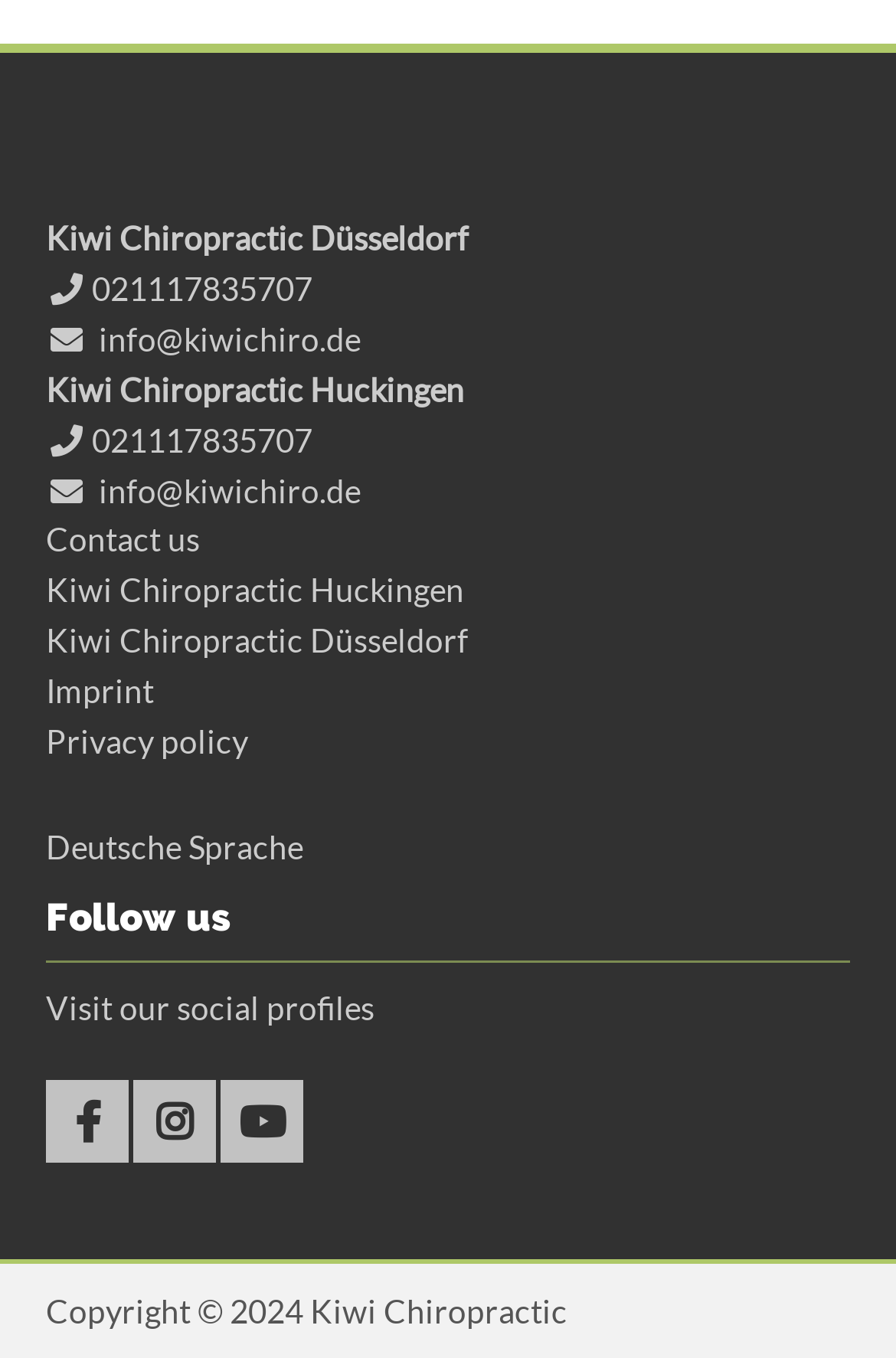Predict the bounding box coordinates of the area that should be clicked to accomplish the following instruction: "Contact us". The bounding box coordinates should consist of four float numbers between 0 and 1, i.e., [left, top, right, bottom].

[0.051, 0.383, 0.223, 0.412]